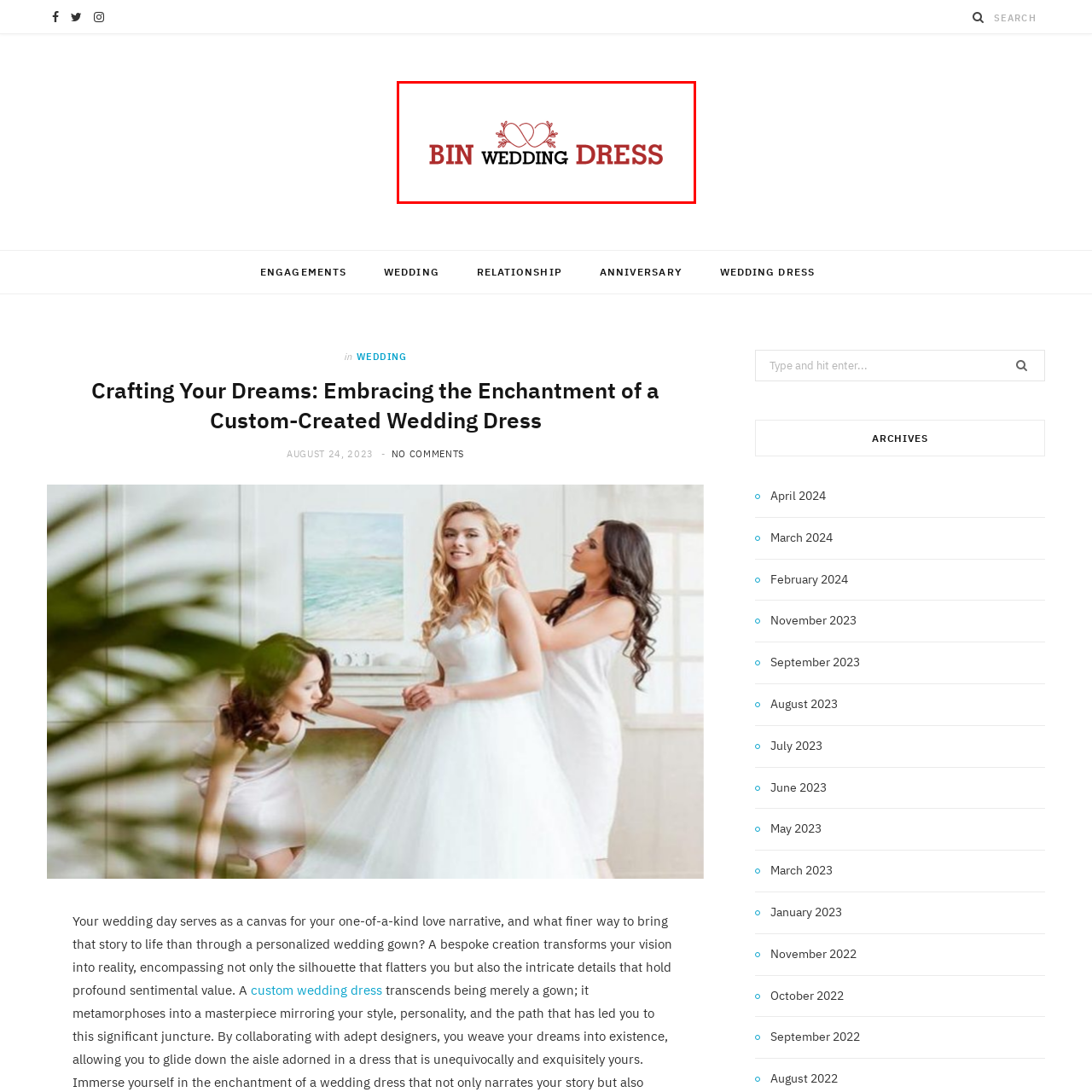Pay attention to the image encased in the red boundary and reply to the question using a single word or phrase:
What is emphasized by the logo?

Custom-created wedding dresses